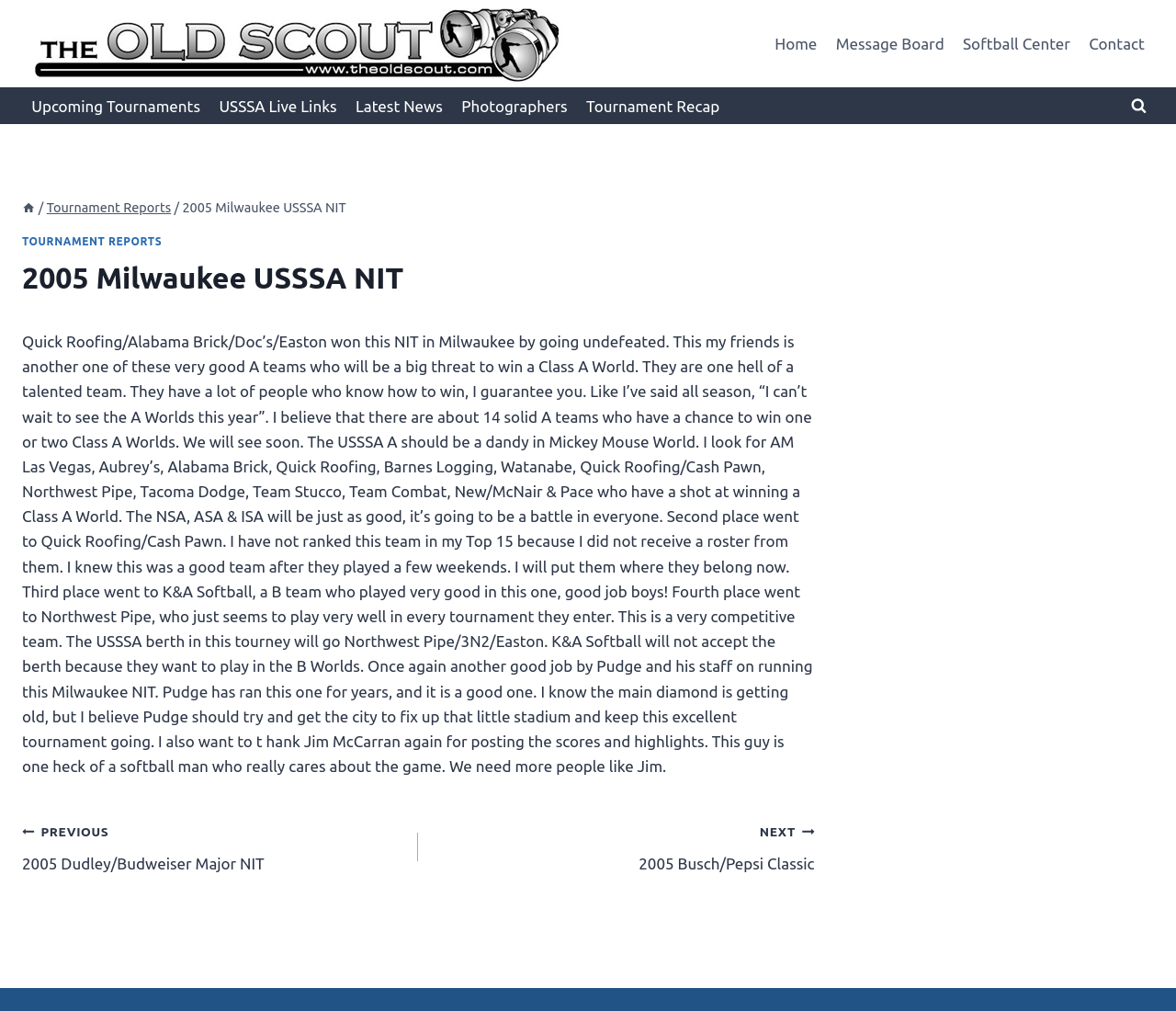Provide a thorough description of the webpage's content and layout.

The webpage is about a tournament report for the 2005 Milwaukee USSSA NIT. At the top left corner, there is a link to "TheOldScout.com" accompanied by an image. To the right of this, there is a primary navigation menu with links to "Home", "Message Board", "Softball Center", and "Contact". Below this, there is a secondary navigation menu with links to "Upcoming Tournaments", "USSSA Live Links", "Latest News", "Photographers", and "Tournament Recap". 

On the right side of the page, near the top, there is a button to "View Search Form". The main content of the page is an article about the tournament, which includes a header with breadcrumbs showing the navigation path from "Home" to "Tournament Reports" to "2005 Milwaukee USSSA NIT". 

Below the header, there is a heading with the title "2005 Milwaukee USSSA NIT" and a large block of text that summarizes the tournament results, including the winner and runner-ups. The text also discusses the strengths of the teams and the upcoming tournaments. 

At the bottom of the page, there is a navigation menu for posts, with links to the previous and next tournament reports. On the right side of the page, there is a complementary section that takes up about a quarter of the page's width.